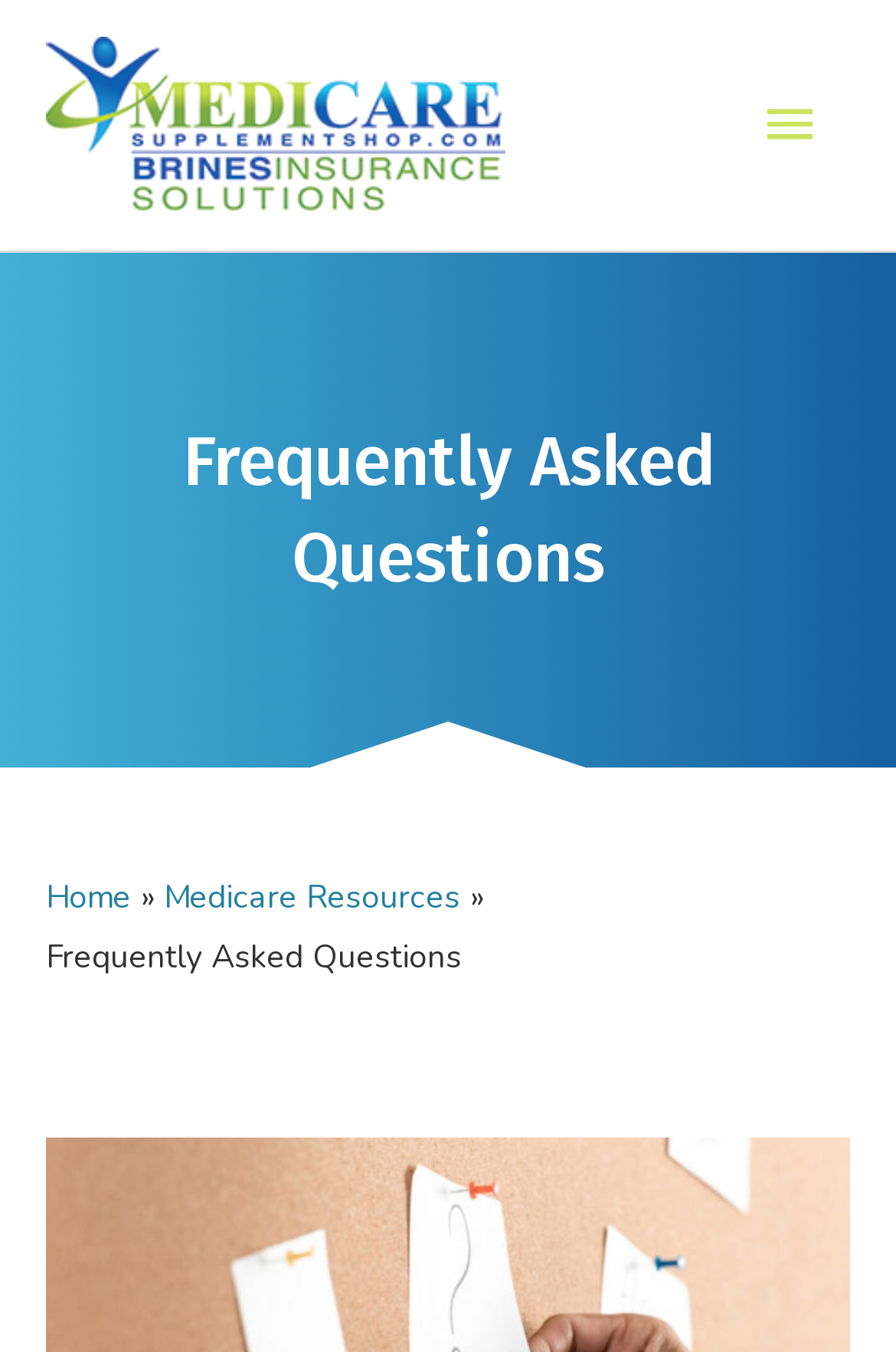Determine the bounding box coordinates for the UI element matching this description: "Home".

[0.051, 0.648, 0.146, 0.68]